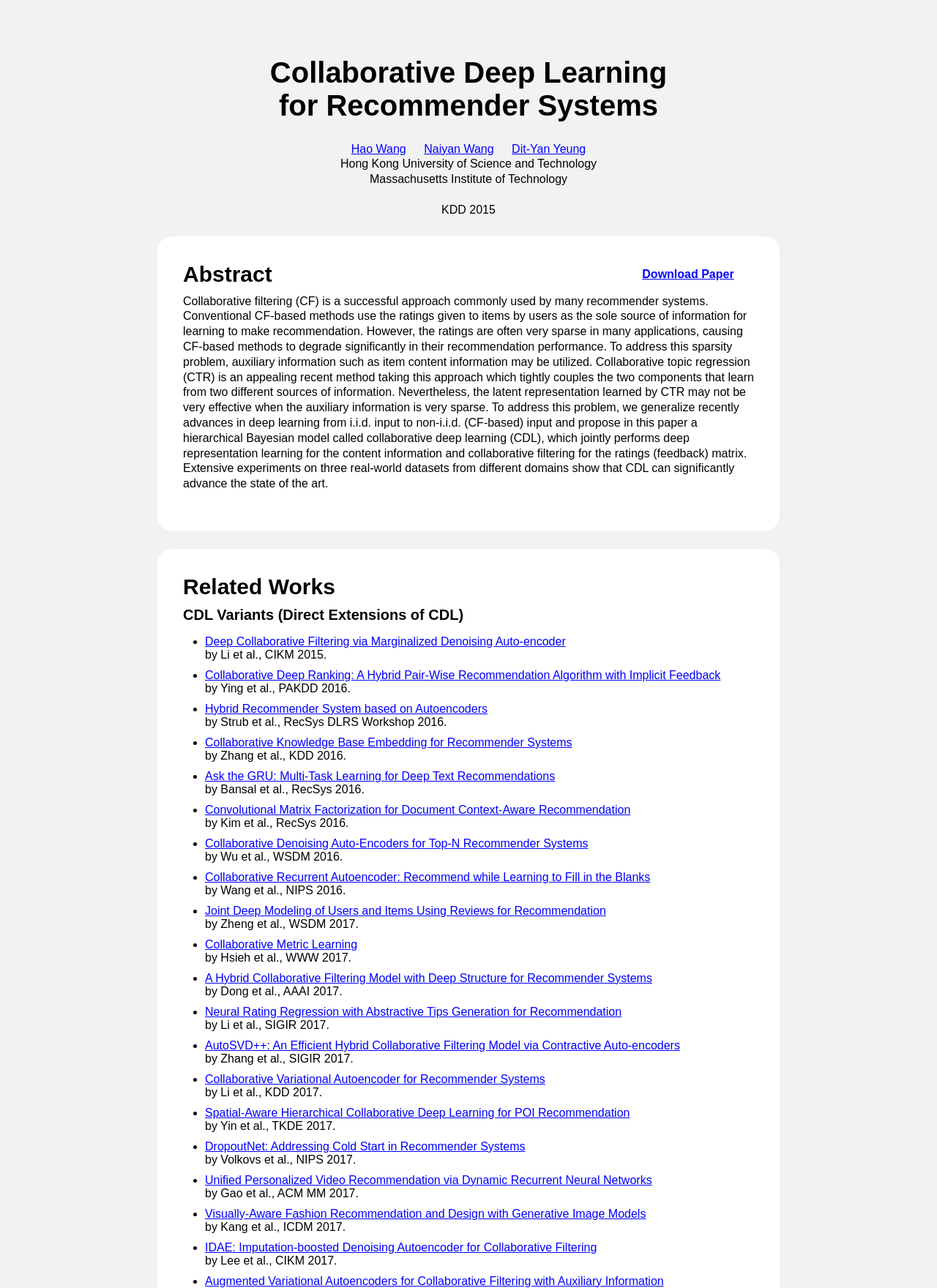For the given element description Collaborative Metric Learning, determine the bounding box coordinates of the UI element. The coordinates should follow the format (top-left x, top-left y, bottom-right x, bottom-right y) and be within the range of 0 to 1.

[0.219, 0.728, 0.381, 0.738]